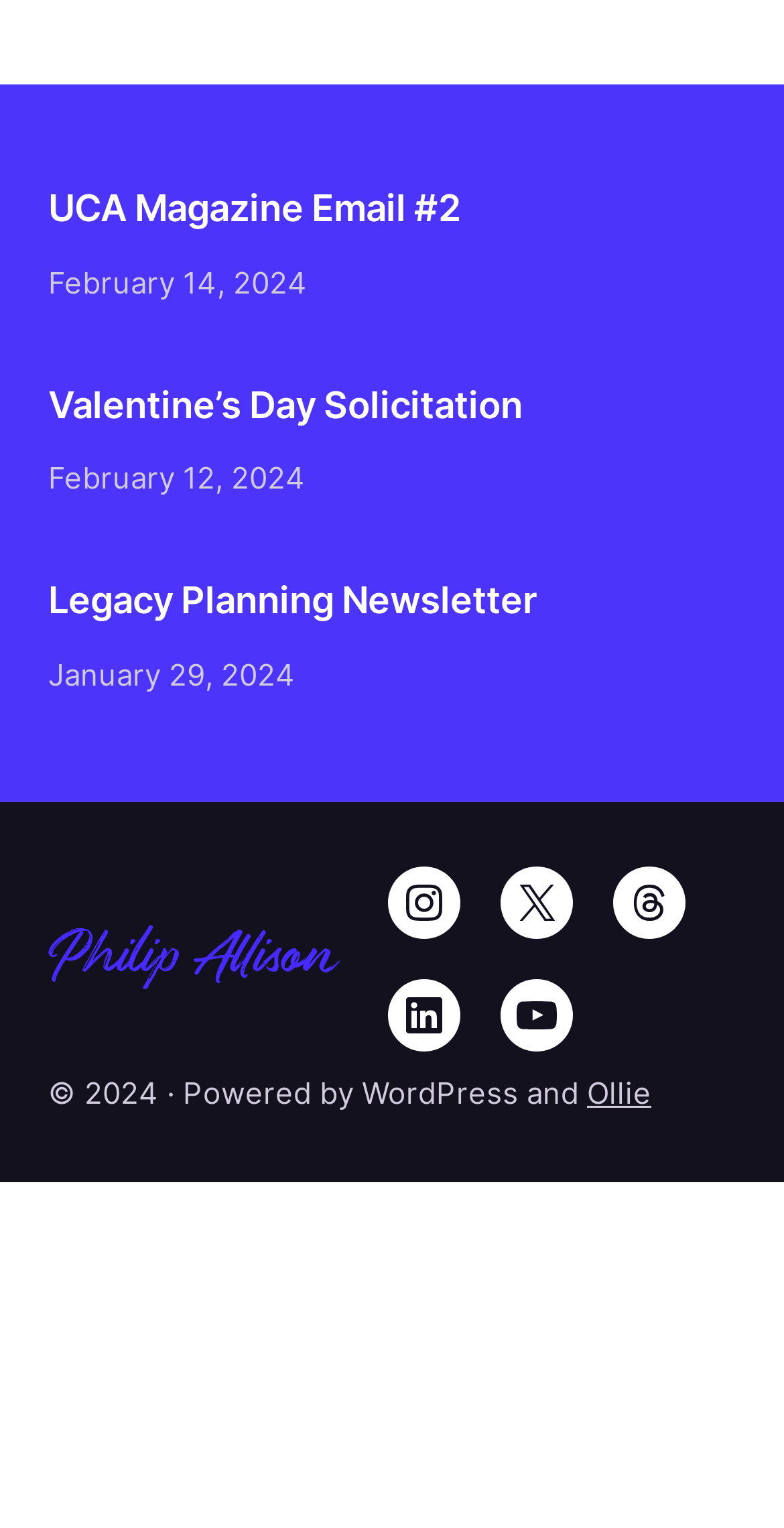What is the name of the platform powering the webpage?
Give a thorough and detailed response to the question.

I found the platform's name by looking at the StaticText element at the bottom of the webpage, which says '© 2024 · Powered by WordPress and...'.